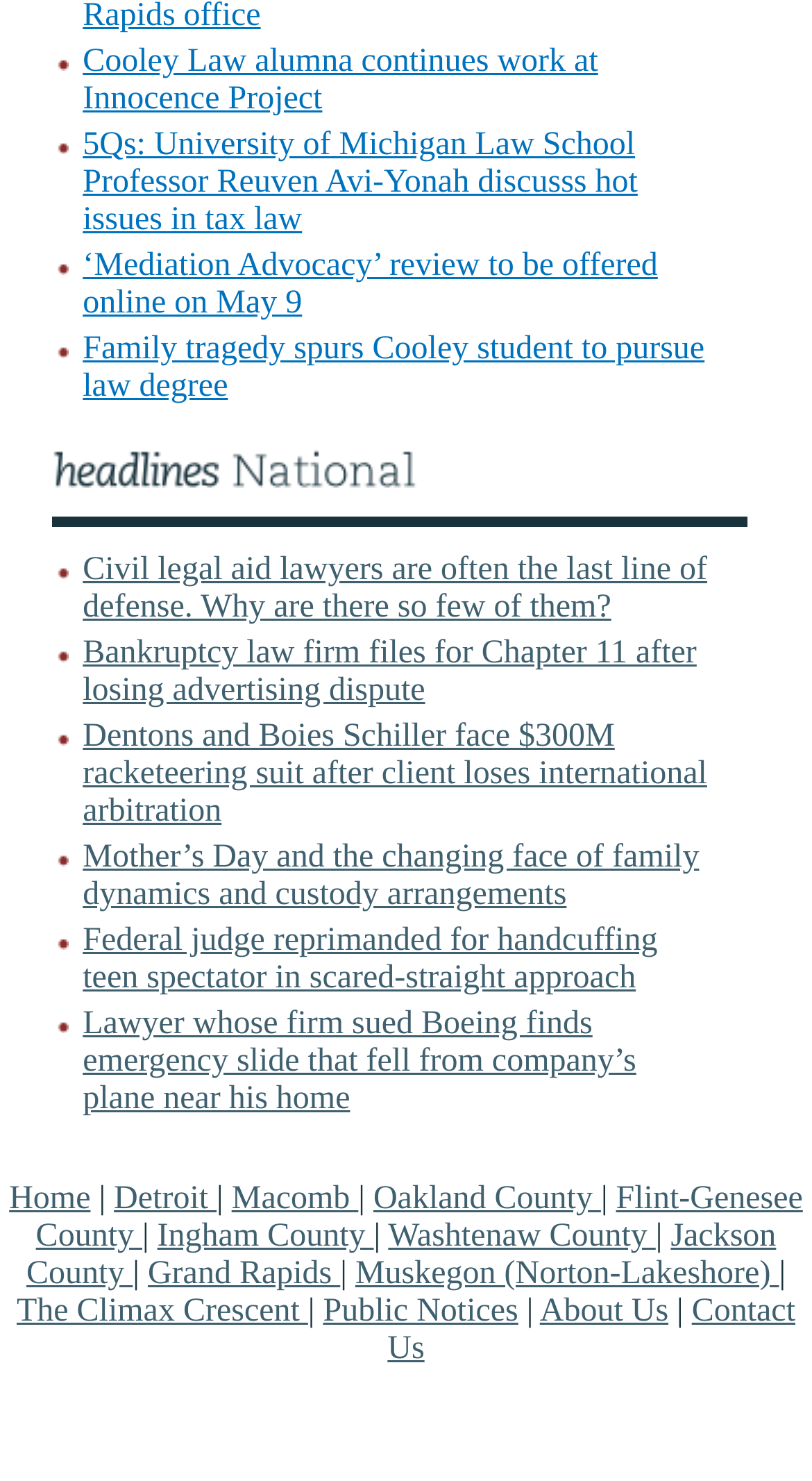Refer to the element description Muskegon (Norton-Lakeshore) and identify the corresponding bounding box in the screenshot. Format the coordinates as (top-left x, top-left y, bottom-right x, bottom-right y) with values in the range of 0 to 1.

[0.438, 0.848, 0.959, 0.872]